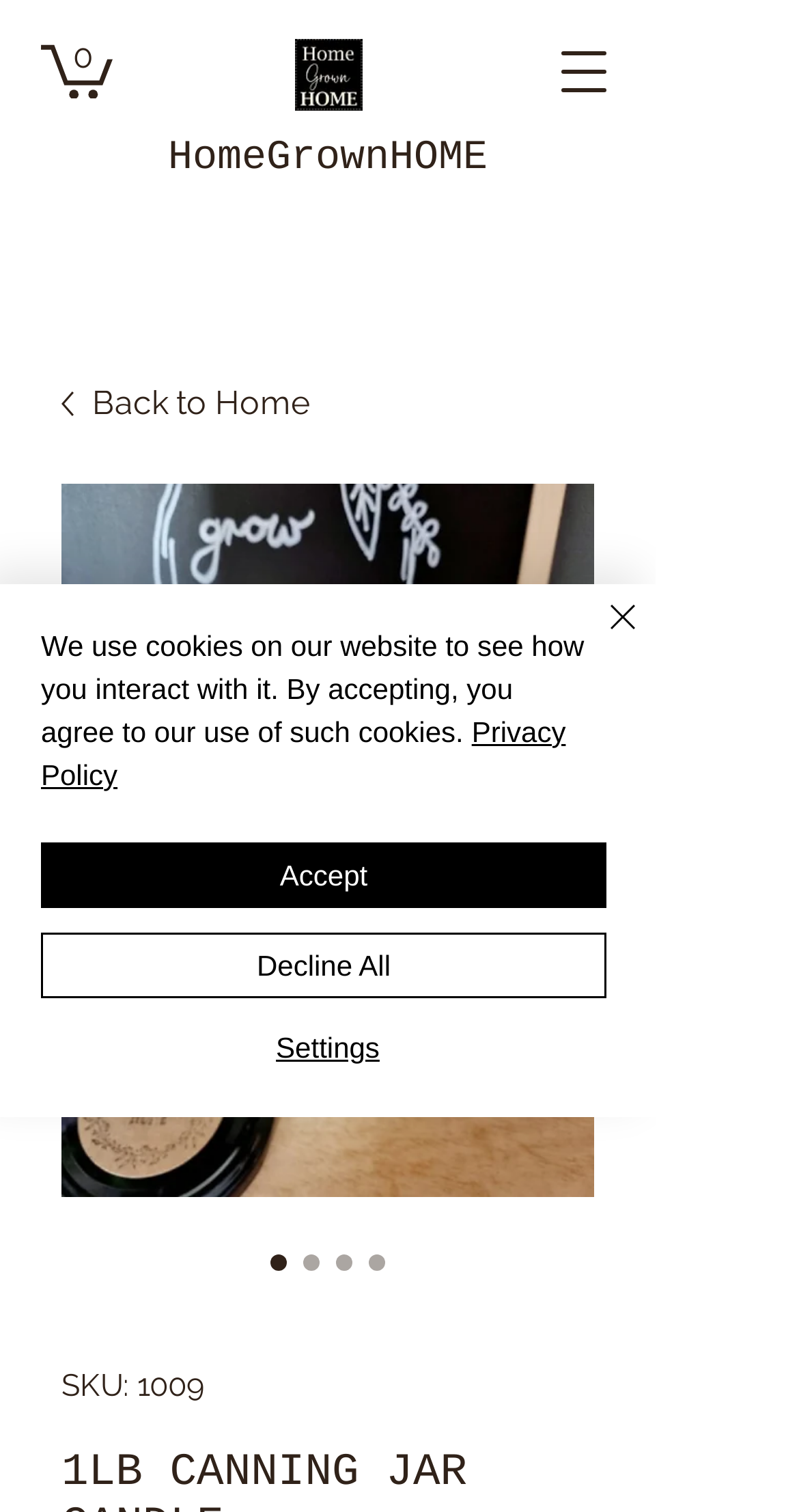Determine the bounding box coordinates for the UI element described. Format the coordinates as (top-left x, top-left y, bottom-right x, bottom-right y) and ensure all values are between 0 and 1. Element description: Privacy Policy

[0.051, 0.473, 0.708, 0.523]